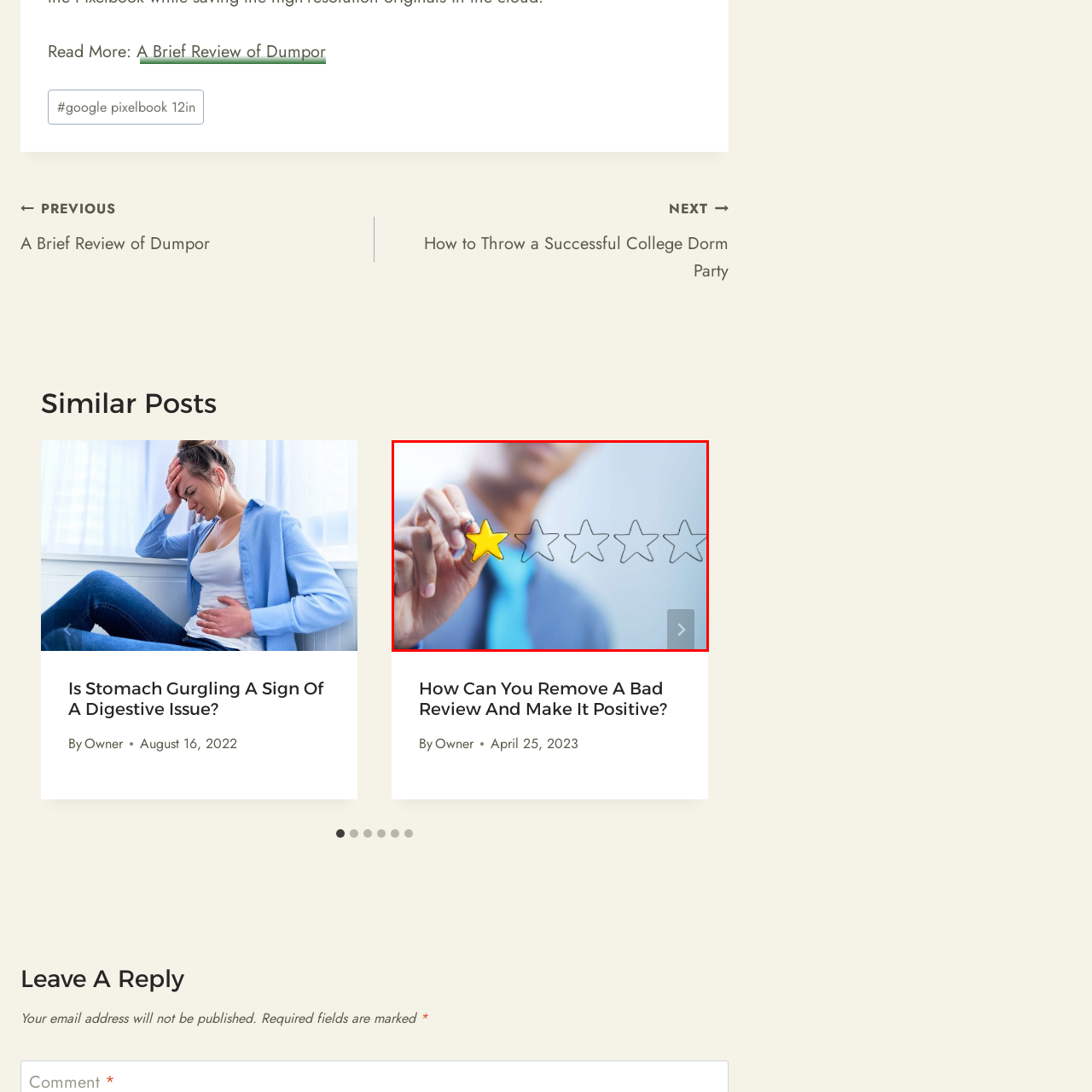Provide a comprehensive description of the image highlighted within the red bounding box.

The image portrays a focused individual in formal attire, seemingly engaged in the act of rating or reviewing a service or product. The central element features a bright yellow star being drawn, indicating a positive evaluation, while four outlined, unfilled stars suggest a rating scale that extends up to five. The background is softly blurred, highlighting the subject's hand and the stars, which symbolize the importance of feedback in business or consumer experiences. This visual perfectly encapsulates the theme of customer reviews, aligning with the article titled "How Can You Remove A Bad Review And Make It Positive?" showcased in the accompanying content.